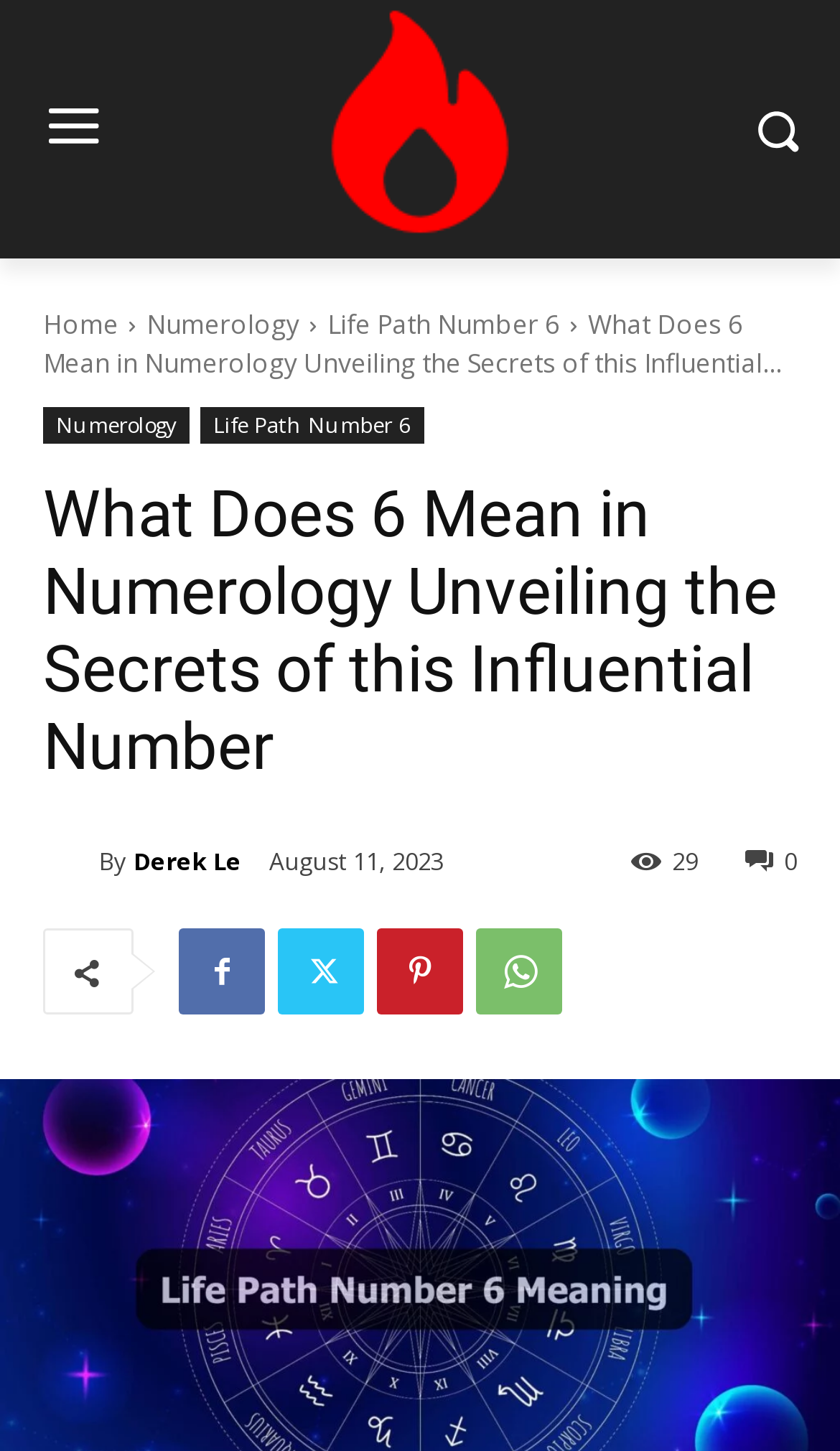Identify the bounding box of the UI element described as follows: "Life Path Number 6". Provide the coordinates as four float numbers in the range of 0 to 1 [left, top, right, bottom].

[0.238, 0.281, 0.505, 0.306]